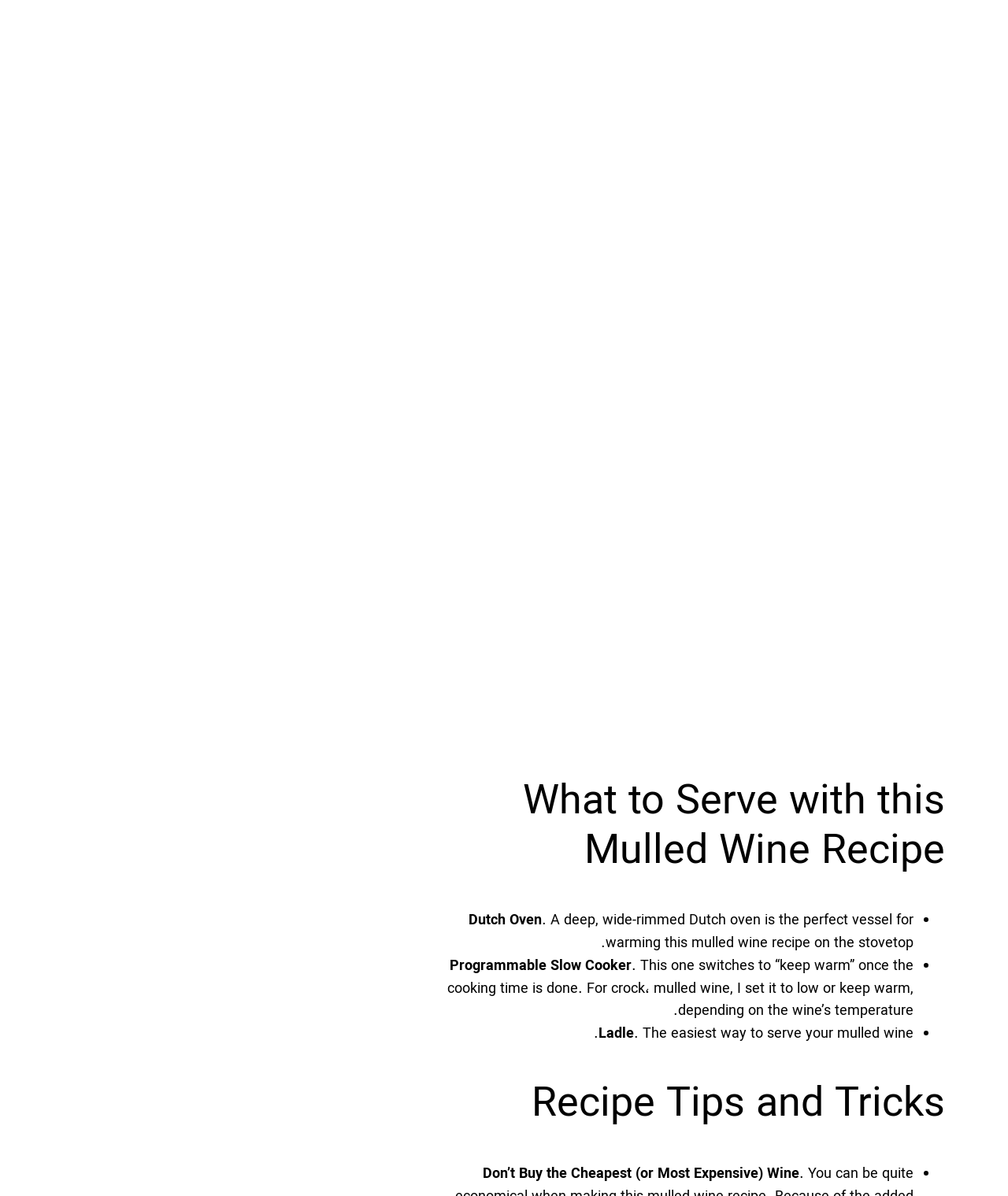What is the purpose of a Ladle in serving mulled wine?
Based on the visual content, answer with a single word or a brief phrase.

To serve